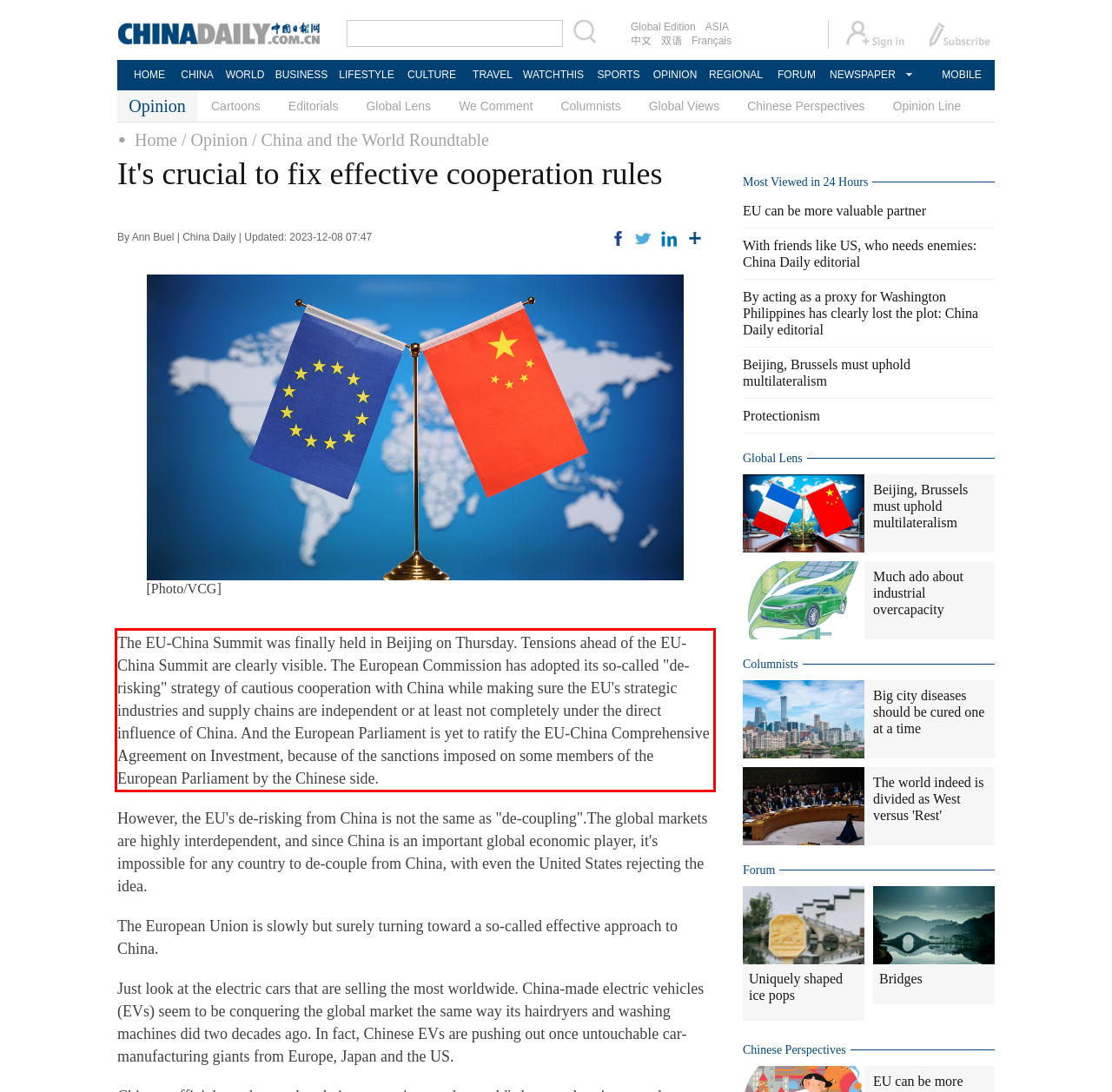Please analyze the provided webpage screenshot and perform OCR to extract the text content from the red rectangle bounding box.

The EU-China Summit was finally held in Beijing on Thursday. Tensions ahead of the EU-China Summit are clearly visible. The European Commission has adopted its so-called "de-risking" strategy of cautious cooperation with China while making sure the EU's strategic industries and supply chains are independent or at least not completely under the direct influence of China. And the European Parliament is yet to ratify the EU-China Comprehensive Agreement on Investment, because of the sanctions imposed on some members of the European Parliament by the Chinese side.